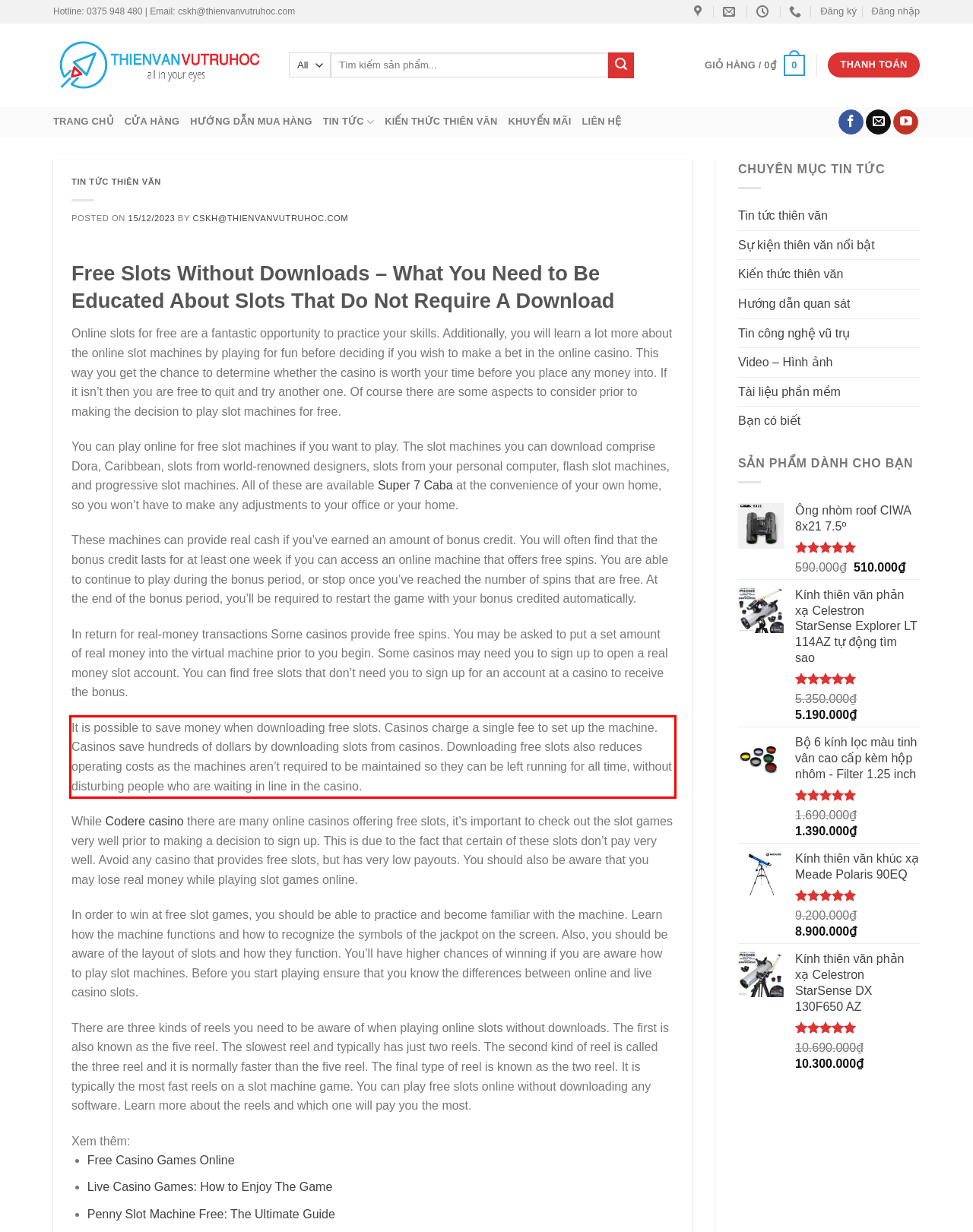Examine the webpage screenshot and use OCR to recognize and output the text within the red bounding box.

It is possible to save money when downloading free slots. Casinos charge a single fee to set up the machine. Casinos save hundreds of dollars by downloading slots from casinos. Downloading free slots also reduces operating costs as the machines aren’t required to be maintained so they can be left running for all time, without disturbing people who are waiting in line in the casino.